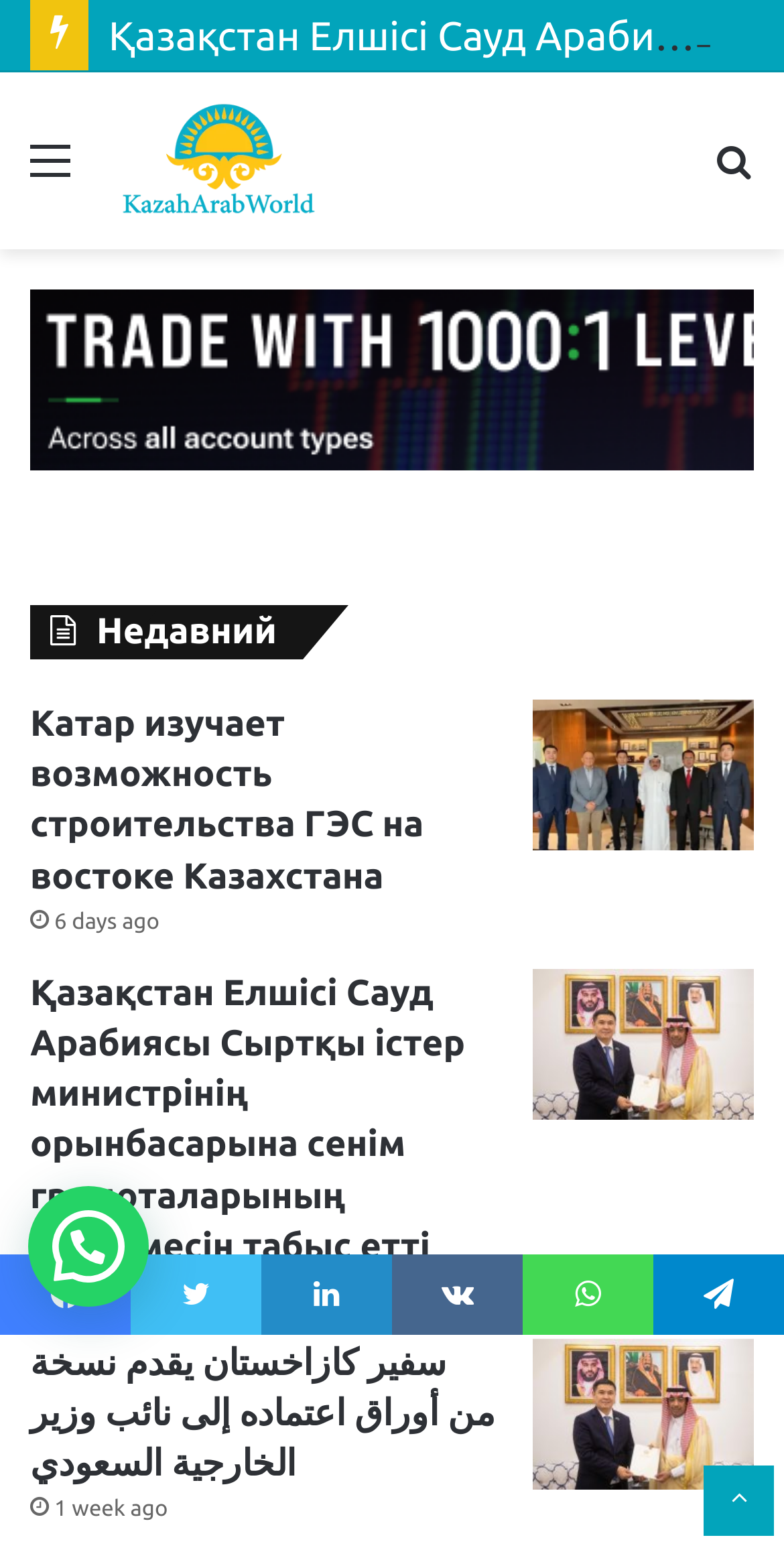What is the topic of the latest news article?
Look at the image and provide a detailed response to the question.

I looked at the links and static text elements on the webpage and found that the latest news article is about the ambassador of Kazakhstan presenting a copy of his credentials to the Saudi Arabian Foreign Minister.